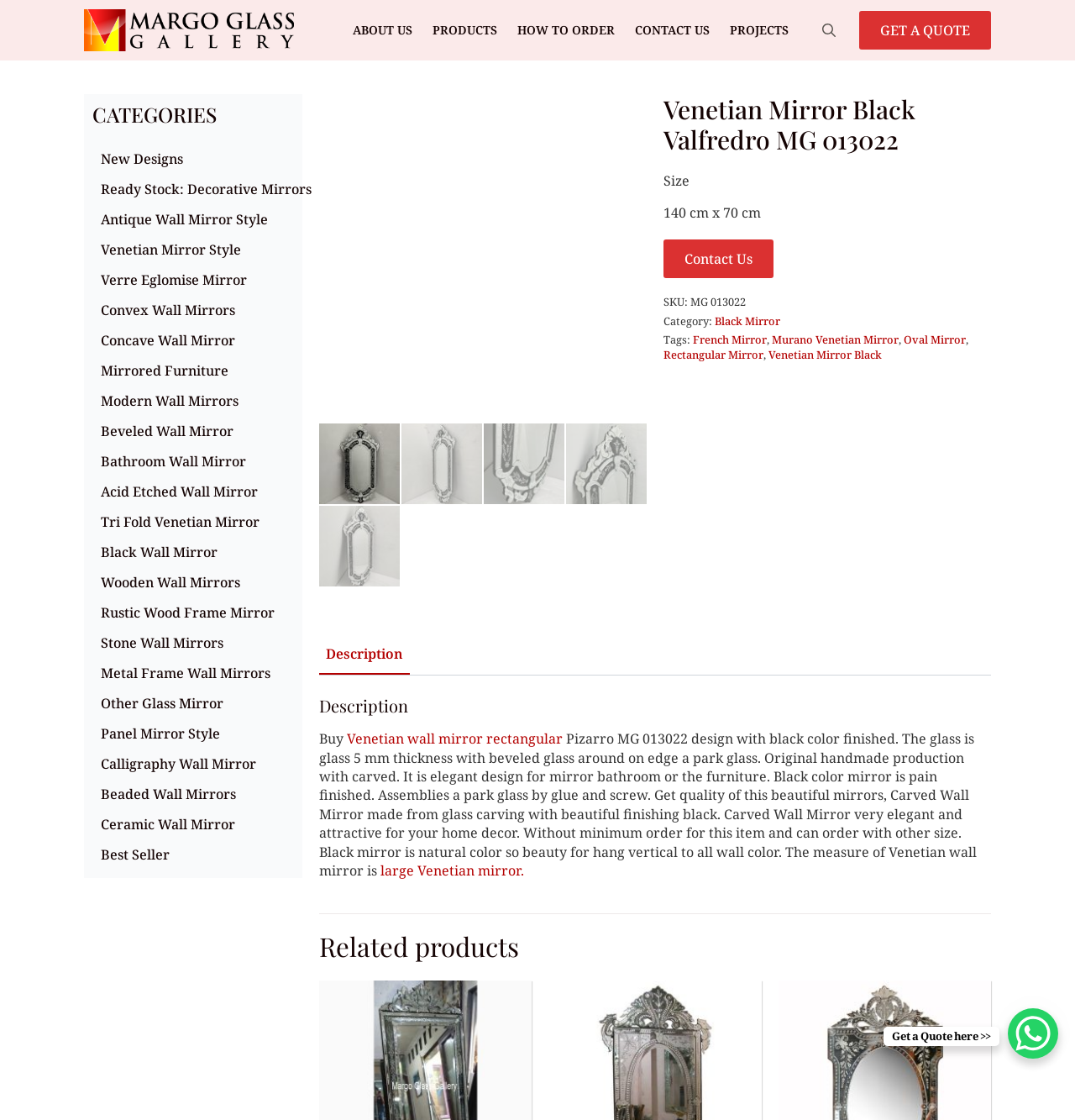Please locate the bounding box coordinates of the element that should be clicked to complete the given instruction: "Check the 'Insecten' category".

None